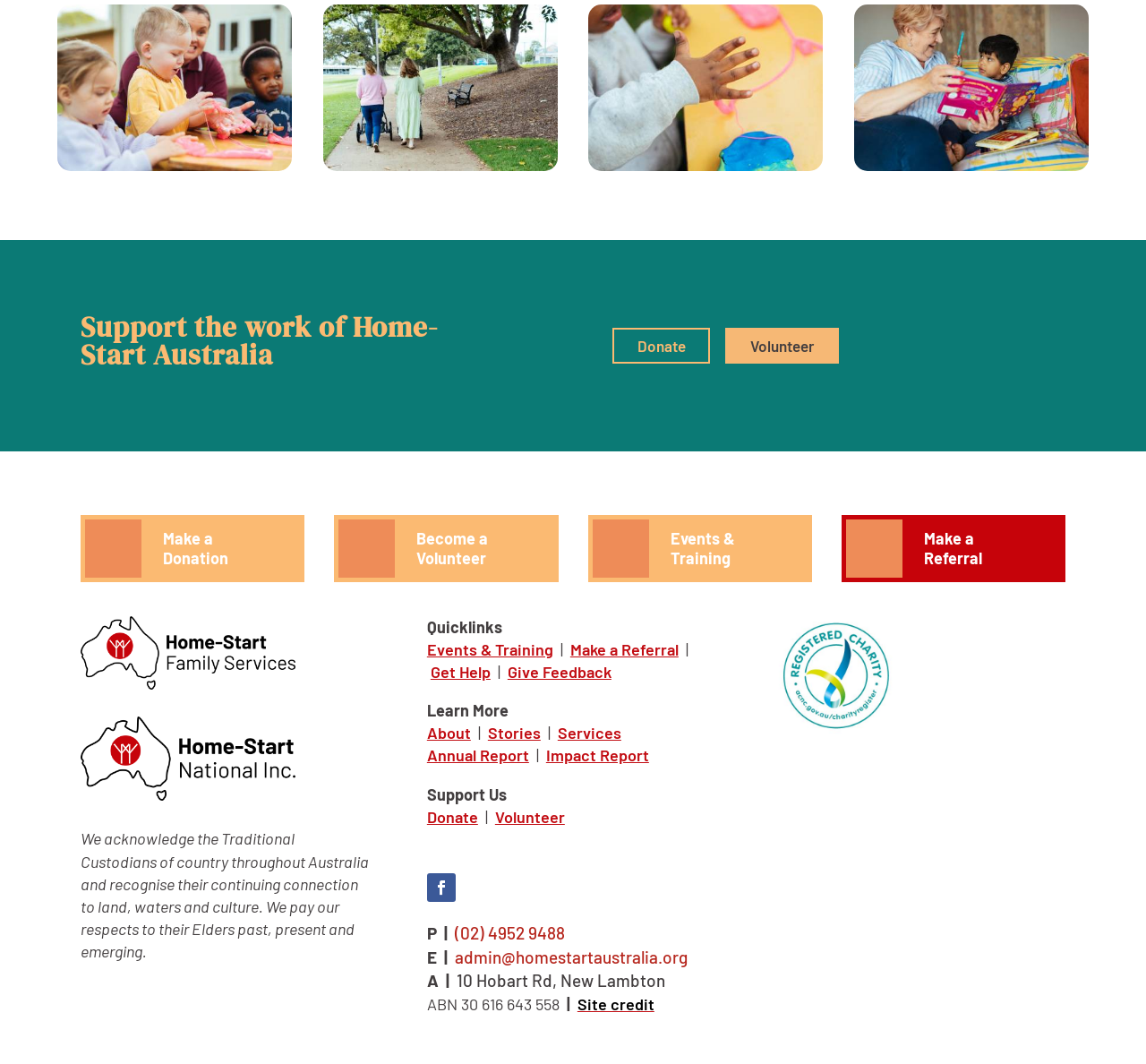Please identify the bounding box coordinates of the clickable region that I should interact with to perform the following instruction: "Click the Donate button". The coordinates should be expressed as four float numbers between 0 and 1, i.e., [left, top, right, bottom].

[0.534, 0.308, 0.62, 0.342]